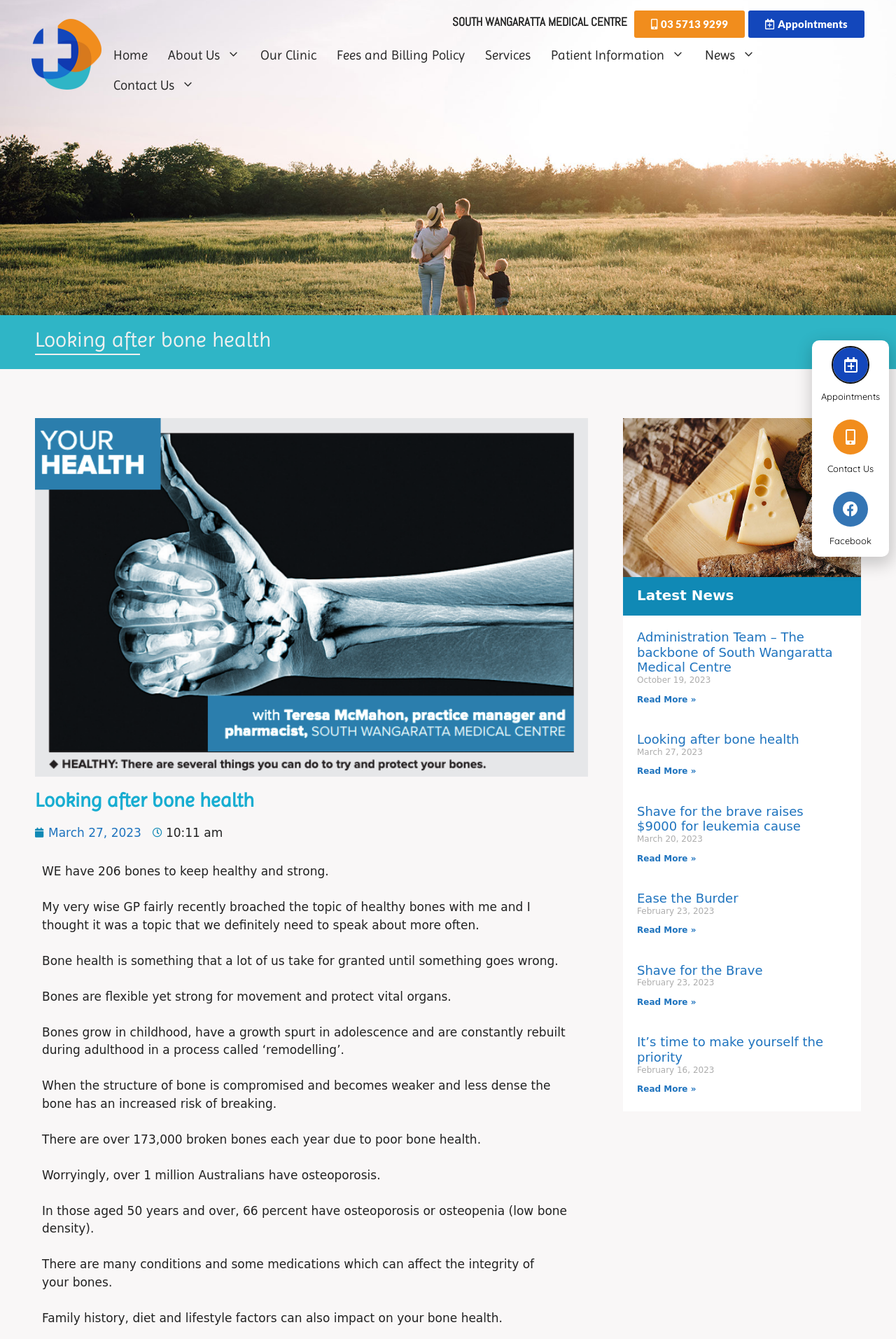Determine the bounding box coordinates of the clickable region to execute the instruction: "Click on the 'Facebook' link". The coordinates should be four float numbers between 0 and 1, denoted as [left, top, right, bottom].

[0.926, 0.4, 0.973, 0.408]